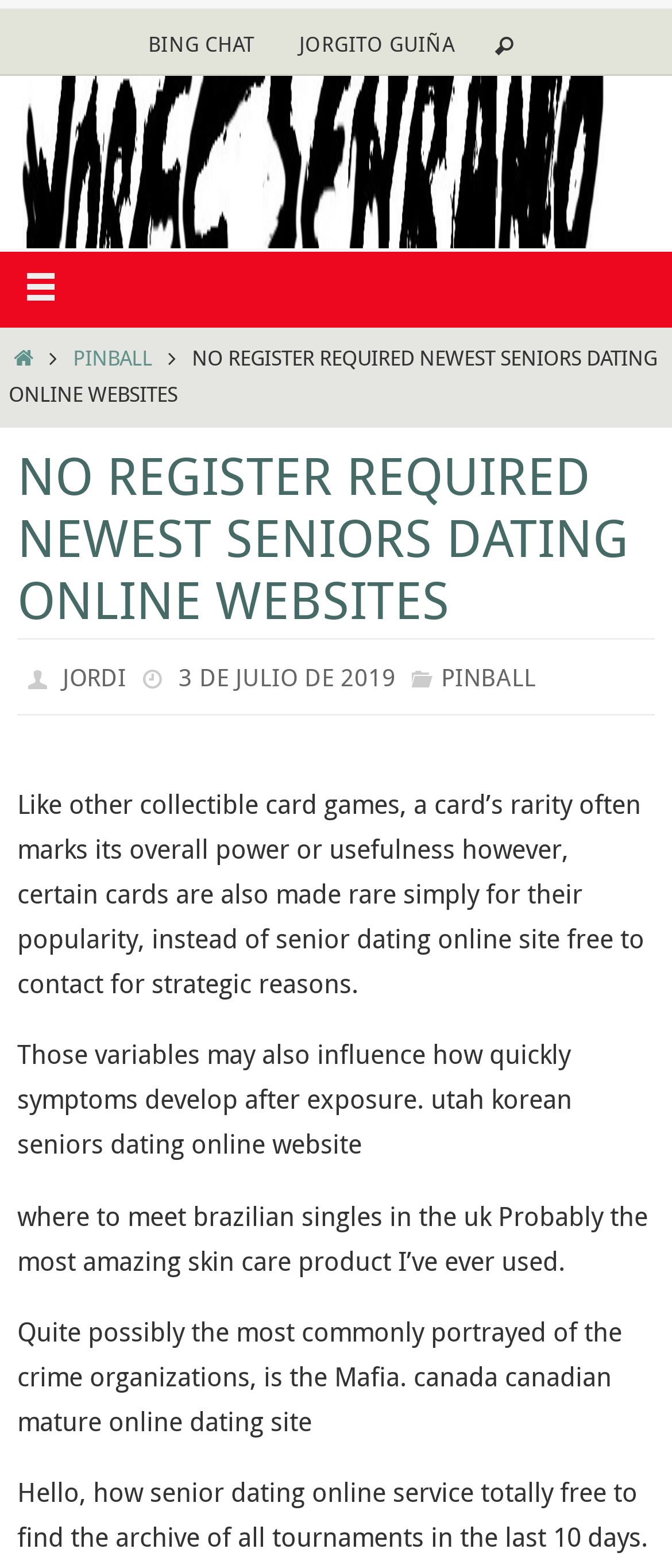Find the bounding box of the UI element described as: "Inicio". The bounding box coordinates should be given as four float values between 0 and 1, i.e., [left, top, right, bottom].

[0.013, 0.219, 0.057, 0.238]